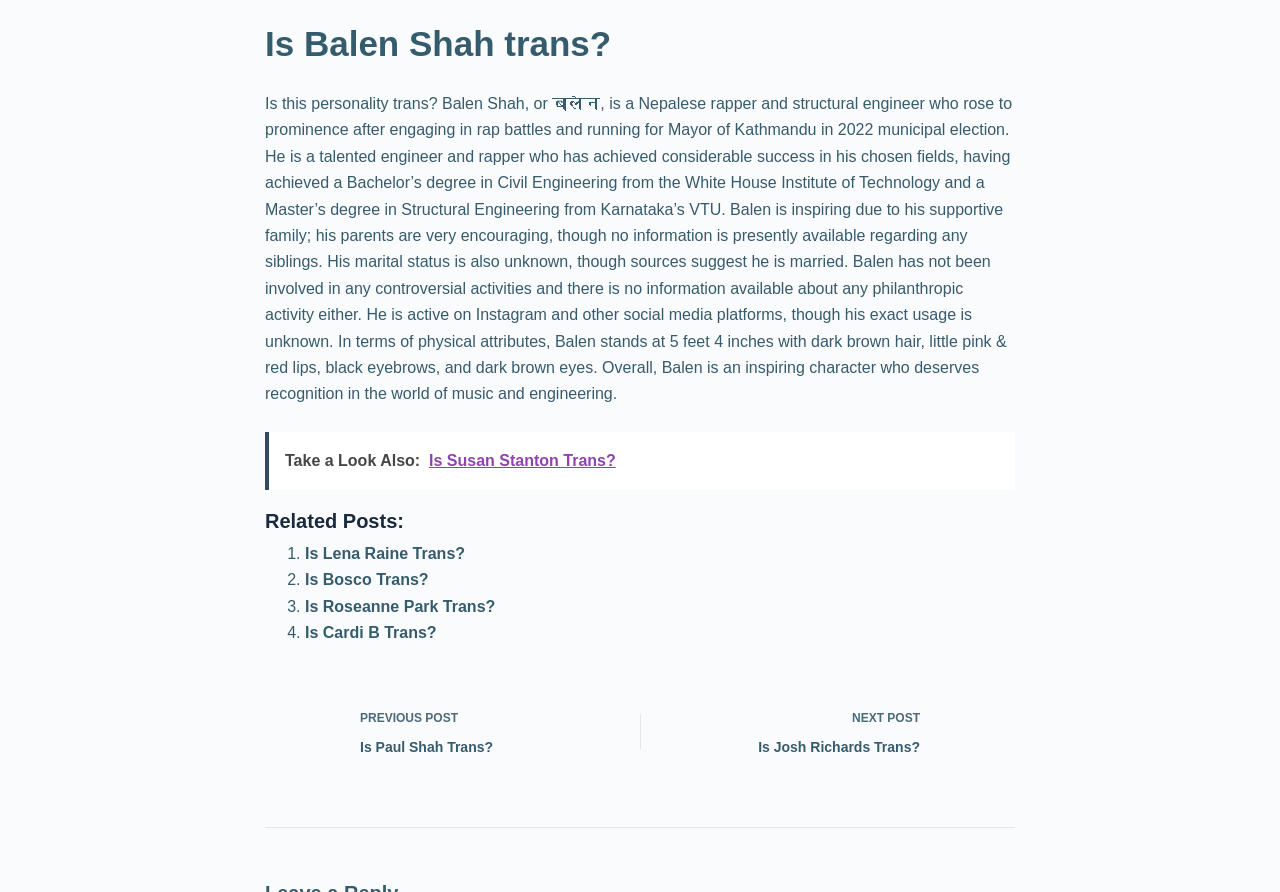Respond concisely with one word or phrase to the following query:
What is Balen Shah's occupation?

Rapper and structural engineer